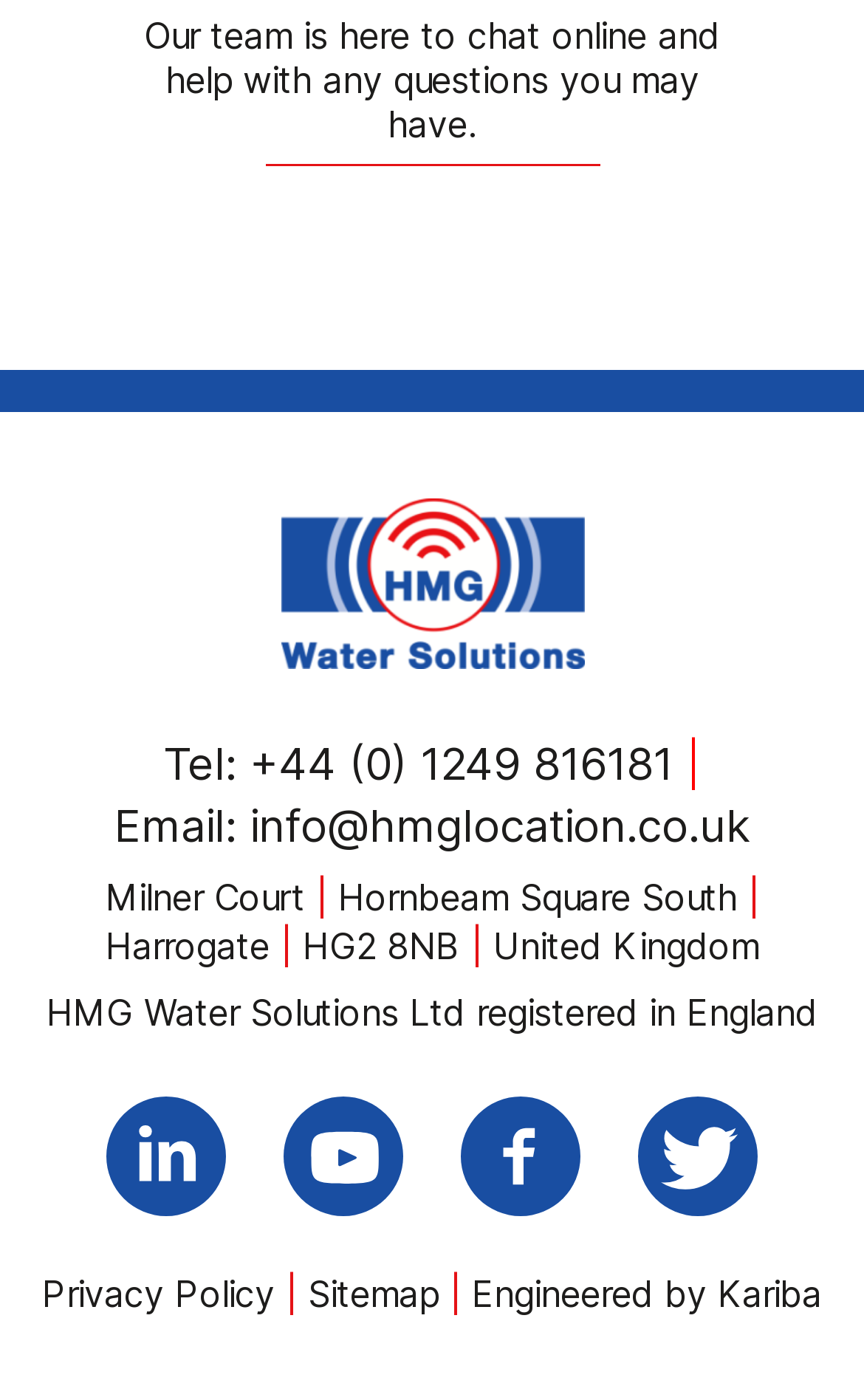Please provide a one-word or phrase answer to the question: 
What is the company's name?

HMG Water Solutions Ltd